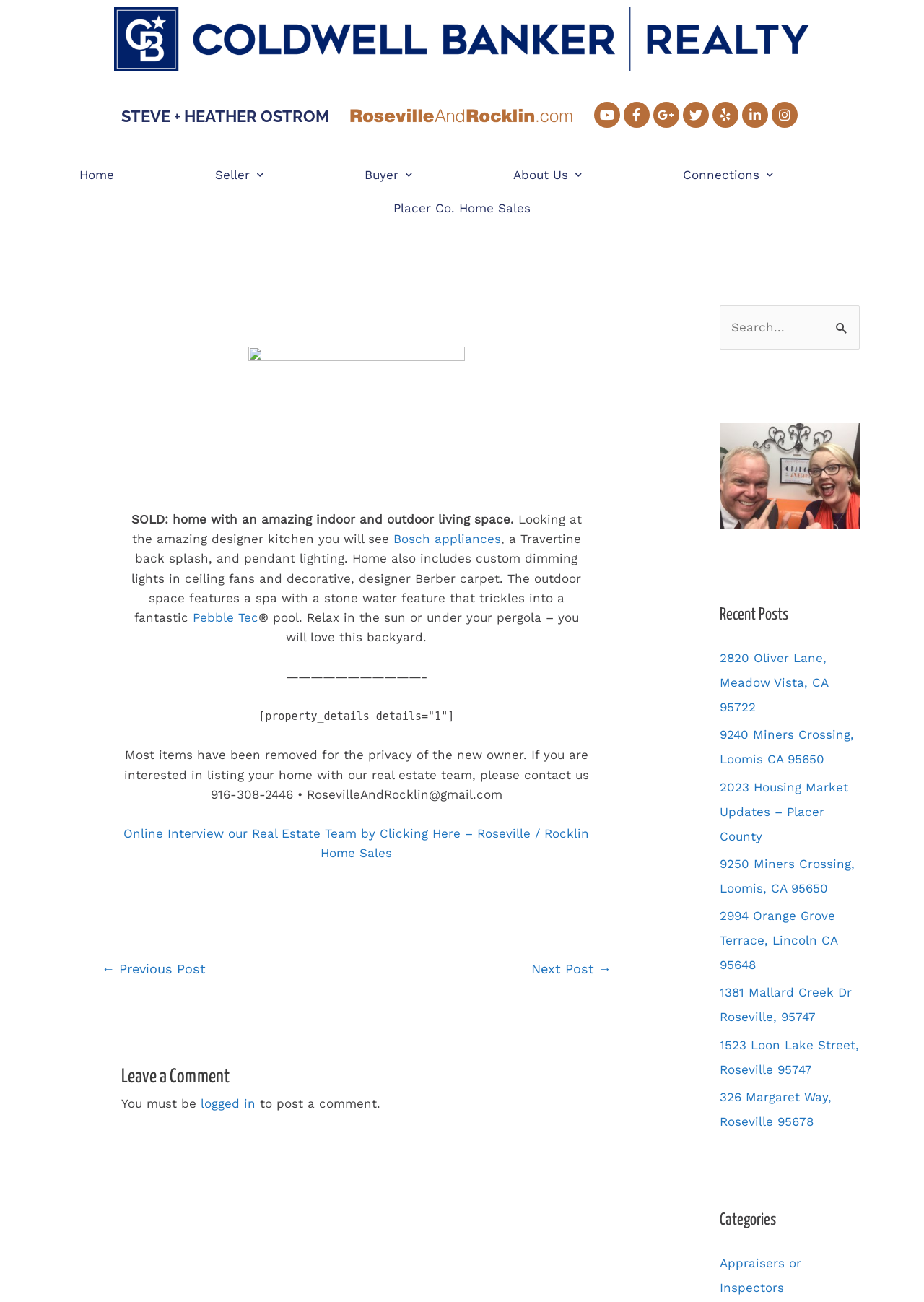For the element described, predict the bounding box coordinates as (top-left x, top-left y, bottom-right x, bottom-right y). All values should be between 0 and 1. Element description: parent_node: Search for: name="s" placeholder="Search..."

[0.779, 0.235, 0.93, 0.269]